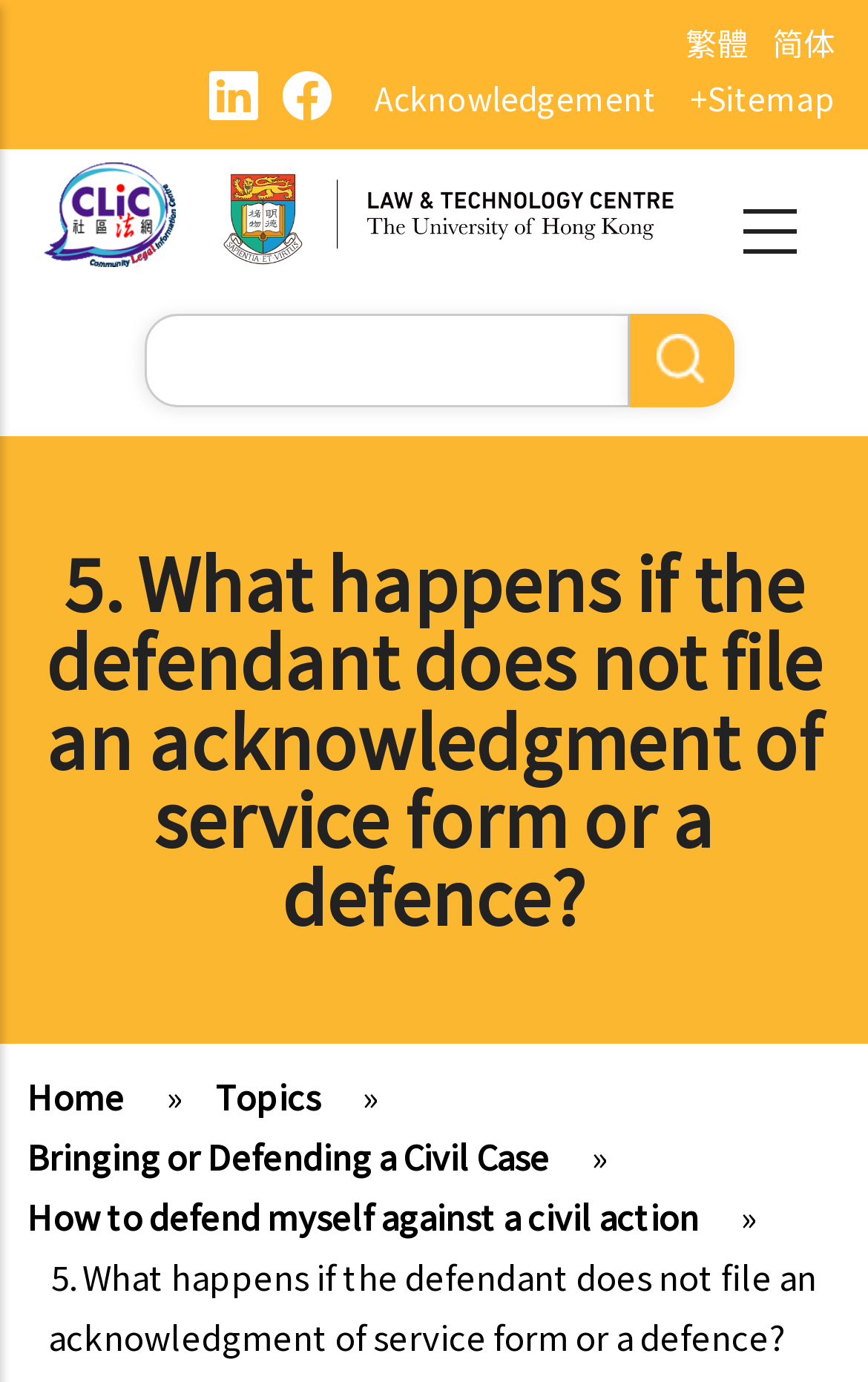Explain the webpage in detail, including its primary components.

This webpage is about a legal topic, specifically discussing what happens if a defendant does not file an acknowledgment of service form or a defence. 

At the top left corner, there is a "Skip to main content" link. Next to it, there are two language options, "繁體" and "简体", which are positioned horizontally. 

Below these elements, there is a layout table with several links and images. On the left side, there are three links with accompanying images, which appear to be navigation links. On the right side, there is a link "Acknowledgement" and another link "+Sitemap". 

To the right of the layout table, there is a logo image with a corresponding link "logo". Below the logo, there is another image with a link "hku". 

A search bar is located in the middle of the page, consisting of a search box and a "Search" button. 

The main content of the page starts with a heading that repeats the title of the webpage. 

At the bottom of the page, there is a breadcrumb navigation section, which displays the page's location within the website's hierarchy. The breadcrumb trail shows the path from "Home" to the current page, with links to each section.